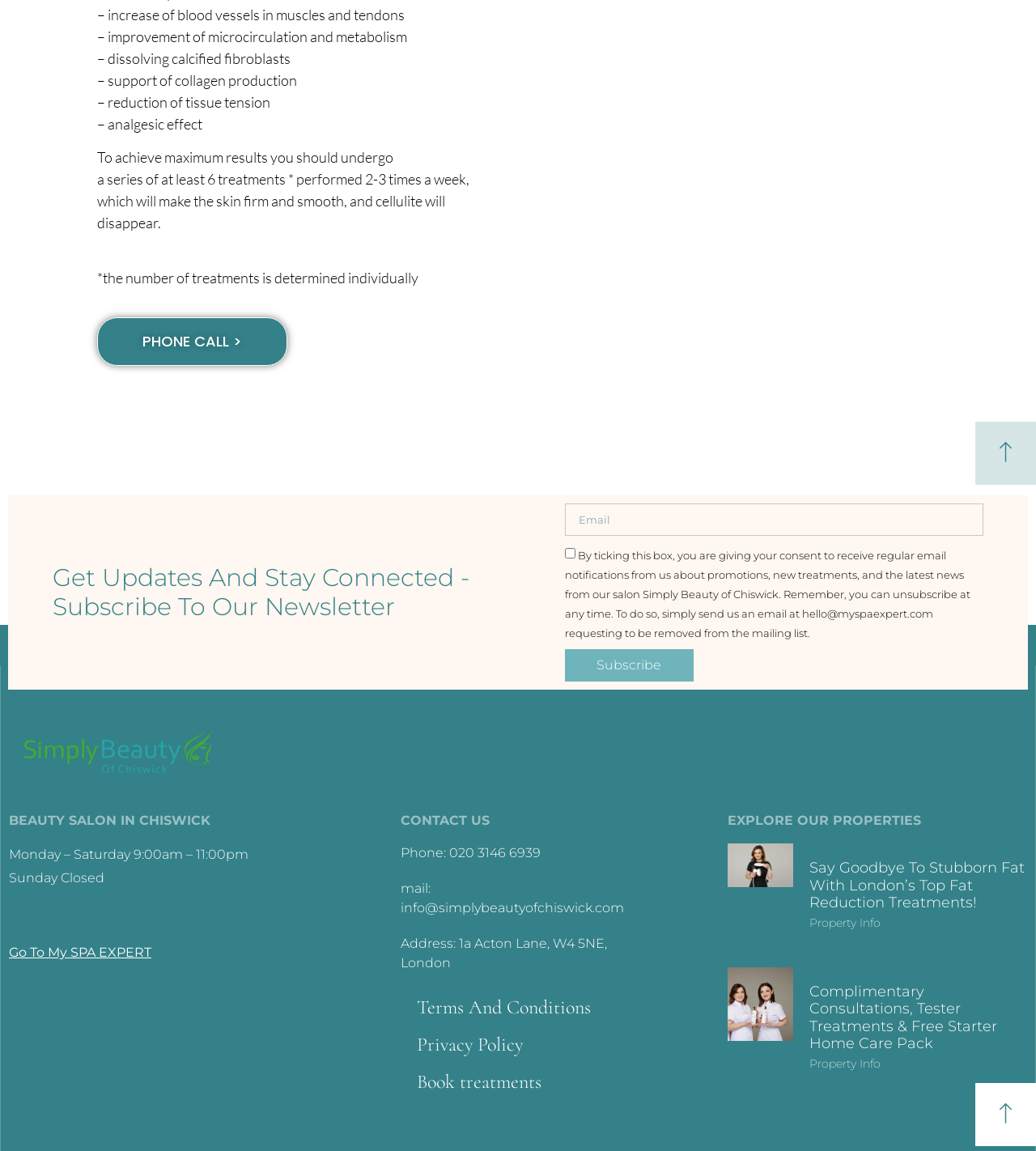Find the bounding box coordinates of the element to click in order to complete the given instruction: "Read more about Say goodbye to stubborn fat with London’s top fat reduction treatments!."

[0.781, 0.795, 0.85, 0.808]